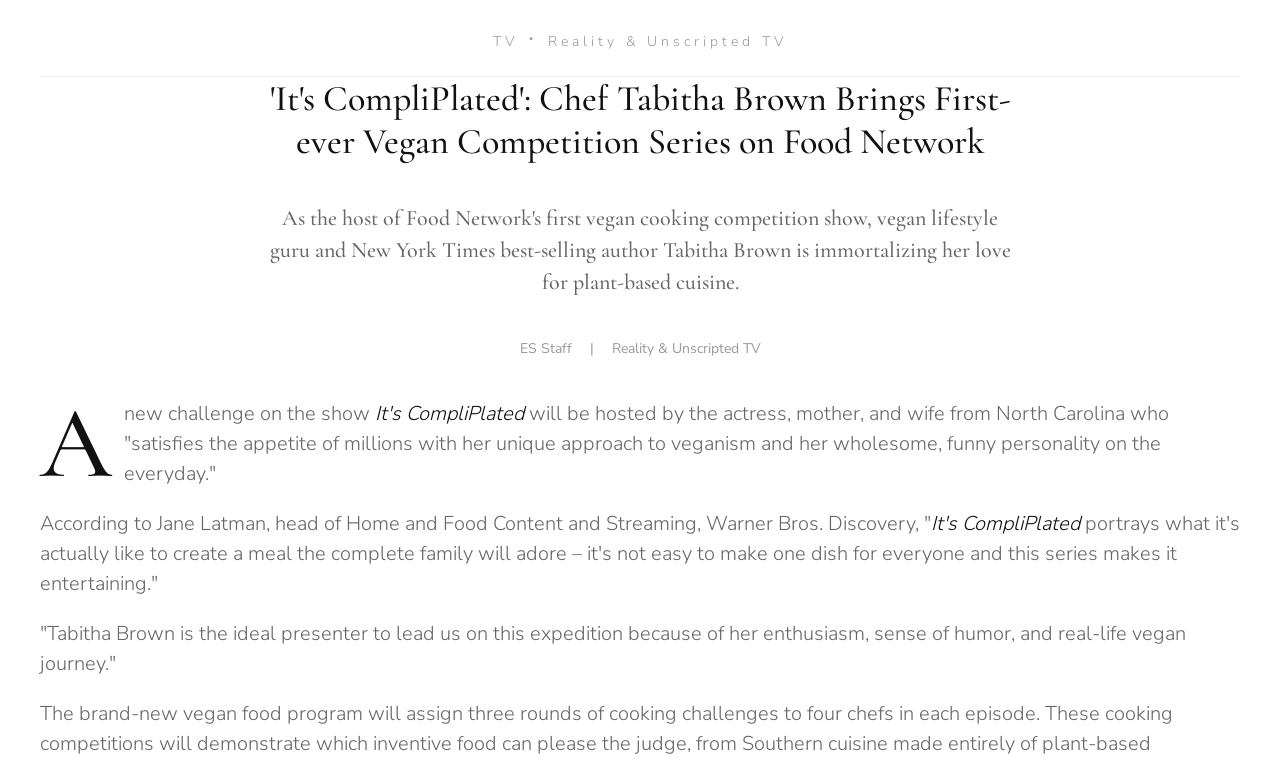Find the coordinates for the bounding box of the element with this description: "Reality & Unscripted TV".

[0.428, 0.042, 0.615, 0.067]